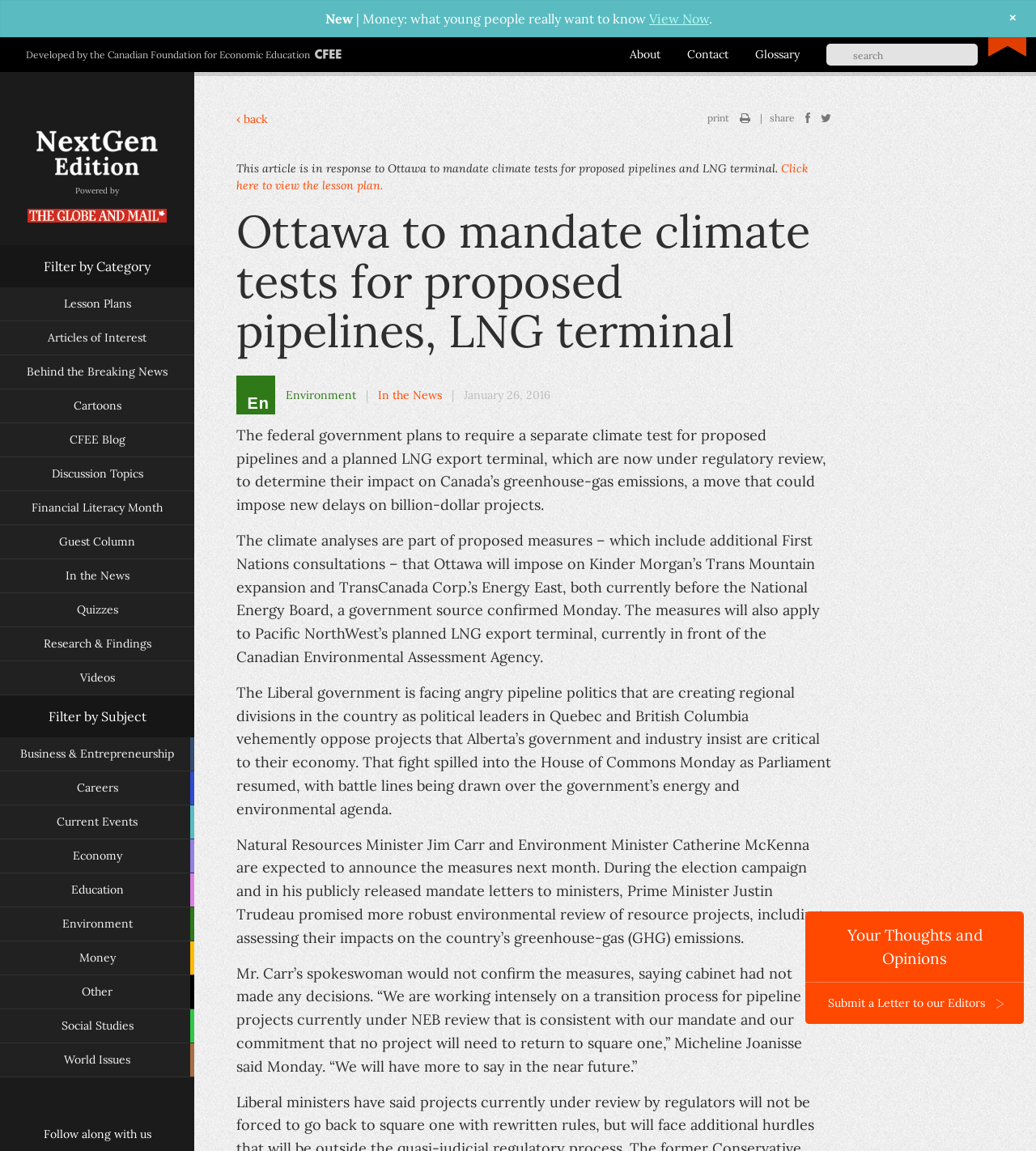Determine the bounding box coordinates for the HTML element described here: "Research & Findings".

[0.0, 0.545, 0.188, 0.574]